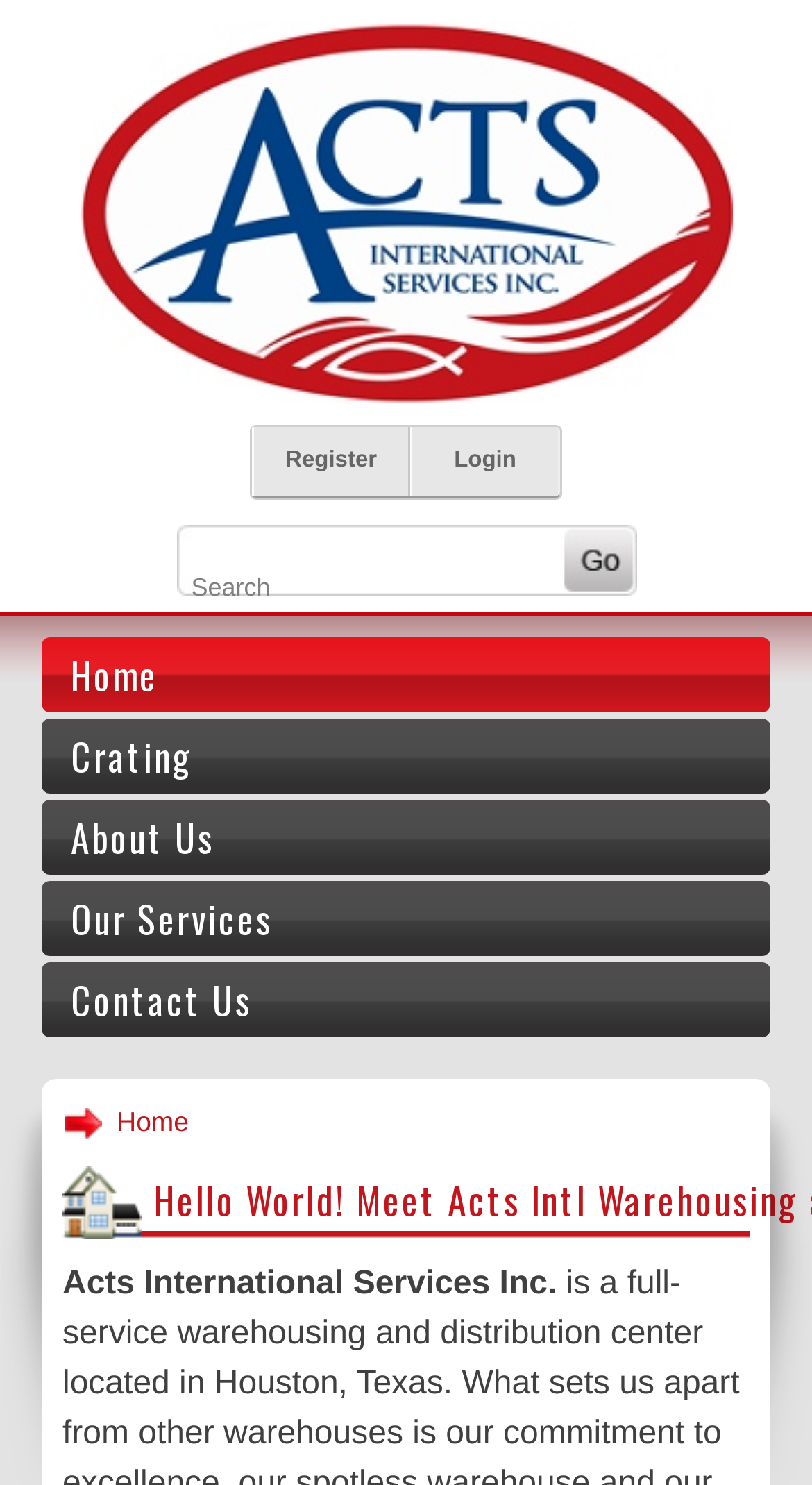Can you specify the bounding box coordinates for the region that should be clicked to fulfill this instruction: "Register on the website".

[0.313, 0.288, 0.503, 0.334]